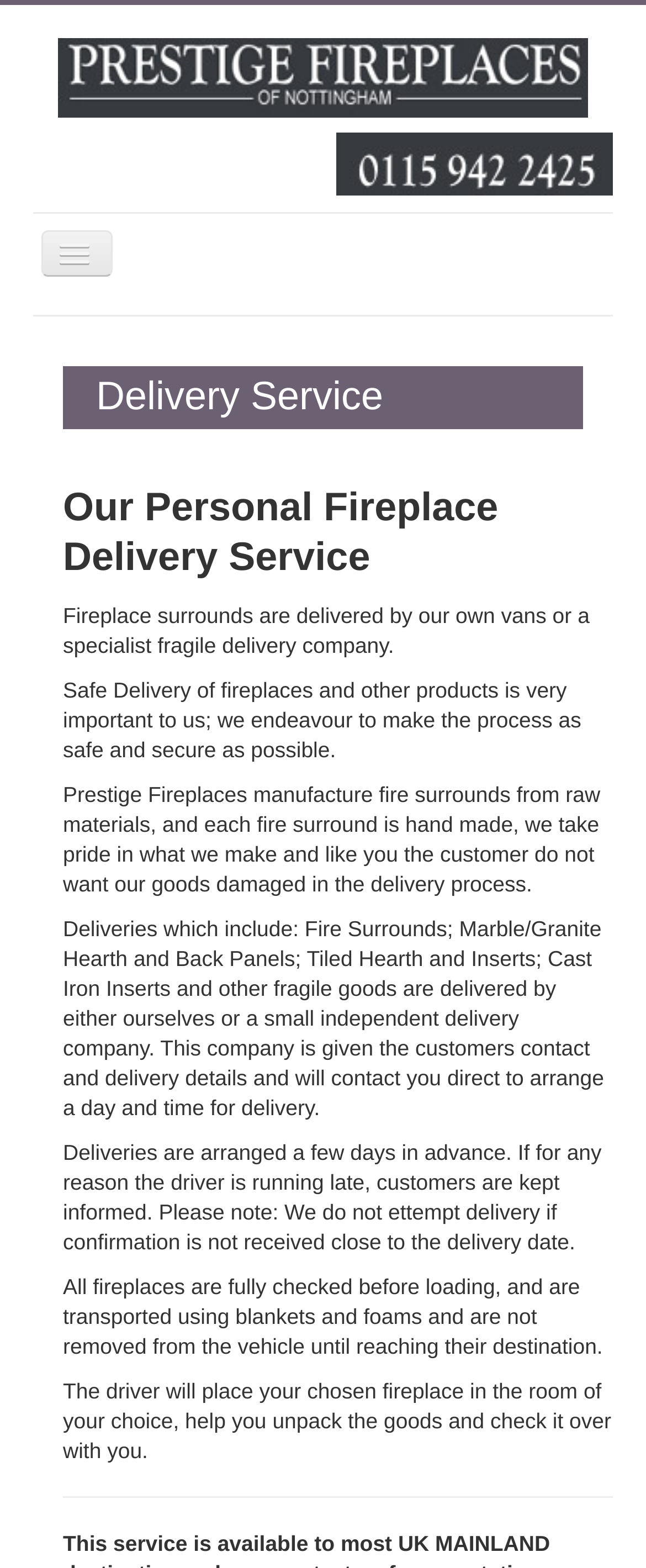Who contacts customers to arrange delivery?
Using the visual information, answer the question in a single word or phrase.

Delivery company